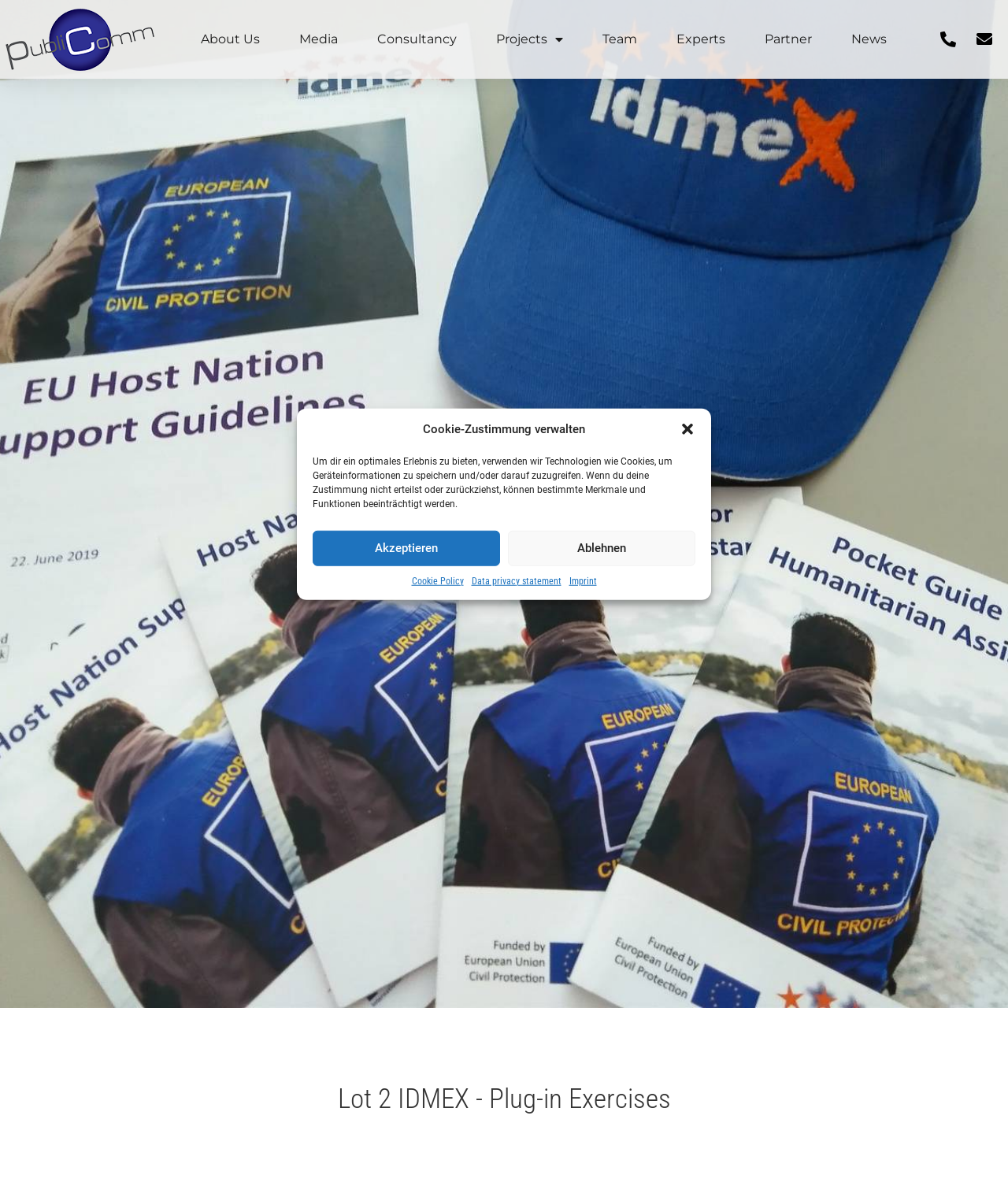Using the information in the image, give a detailed answer to the following question: How many buttons are in the cookie consent dialog?

I examined the cookie consent dialog and found that there are three buttons: 'close-dialog', 'Akzeptieren', and 'Ablehnen'.